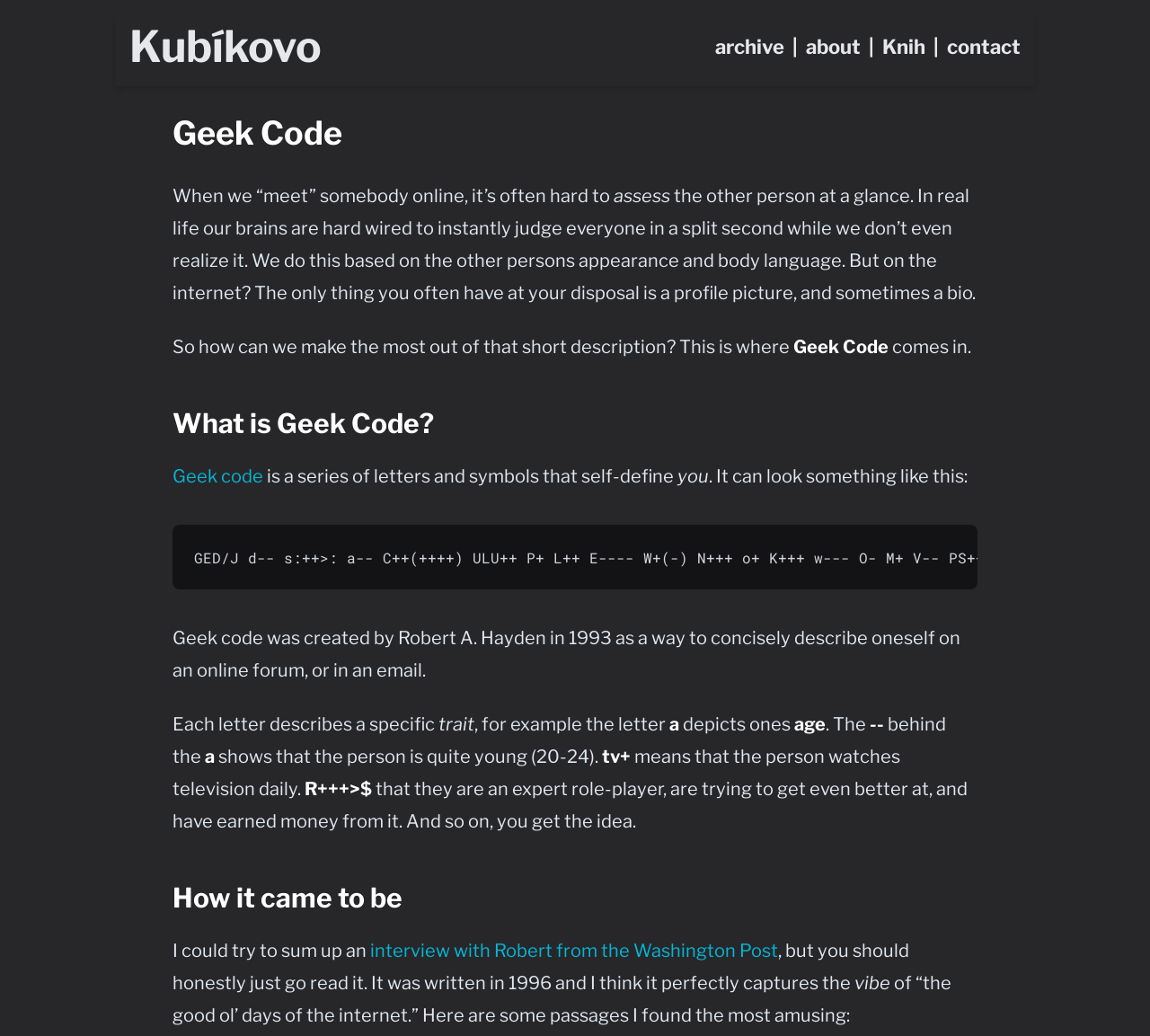Identify the bounding box coordinates of the area that should be clicked in order to complete the given instruction: "Visit the Teen FM homepage". The bounding box coordinates should be four float numbers between 0 and 1, i.e., [left, top, right, bottom].

None